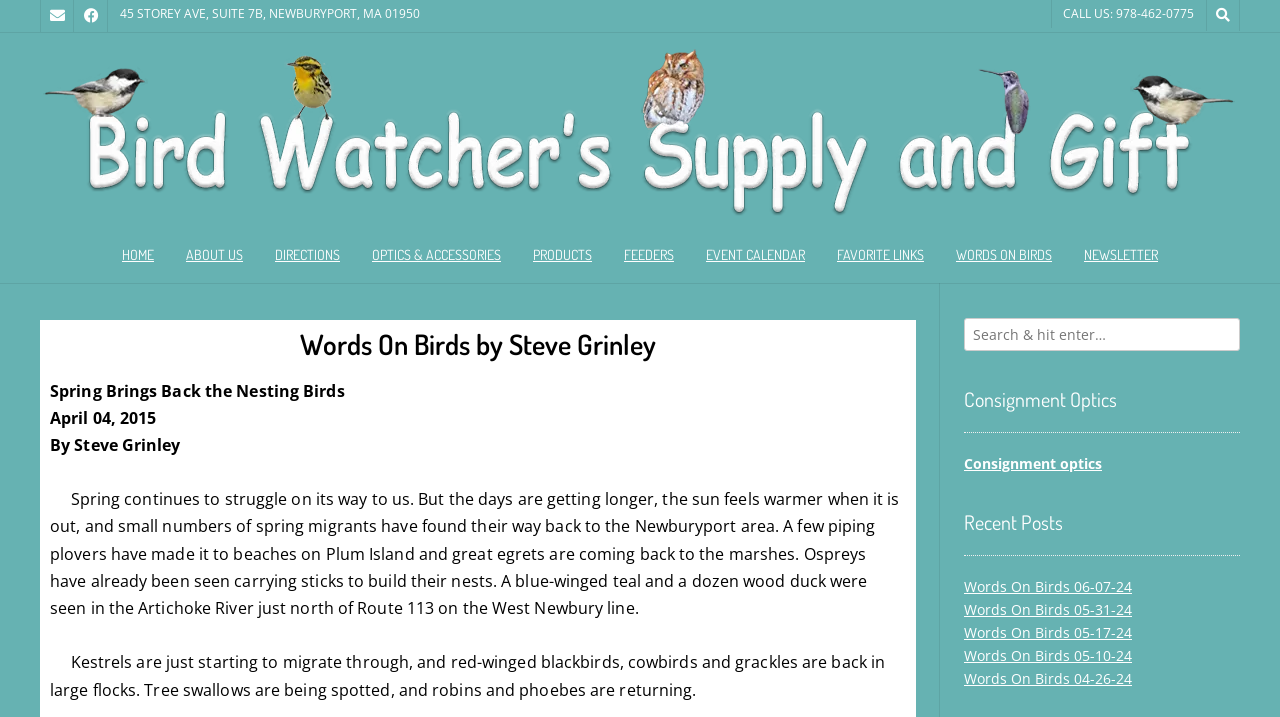Give an extensive and precise description of the webpage.

The webpage appears to be a blog or news website focused on birds and birdwatching. At the top left, there are two small icons, possibly social media links. Below them, the website's address and contact information are displayed. On the top right, there is a call-to-action button with the phone number.

The main navigation menu is located below the top section, with links to various pages such as "Home", "About Us", "Directions", and more. These links are evenly spaced and take up most of the width of the page.

Below the navigation menu, there is a prominent heading that reads "Words On Birds by Steve Grinley". This is followed by a news article or blog post titled "Spring Brings Back the Nesting Birds", dated April 04, 2015. The article is written by Steve Grinley and discusses the return of spring and the arrival of various bird species in the Newburyport area.

To the right of the article, there is a search bar and a section titled "Consignment Optics" with a link to more information. Below this, there is a section titled "Recent Posts" with links to several older articles, all titled "Words On Birds" with different dates.

Overall, the webpage has a simple and organized layout, with a focus on presenting news and information about birds and birdwatching.